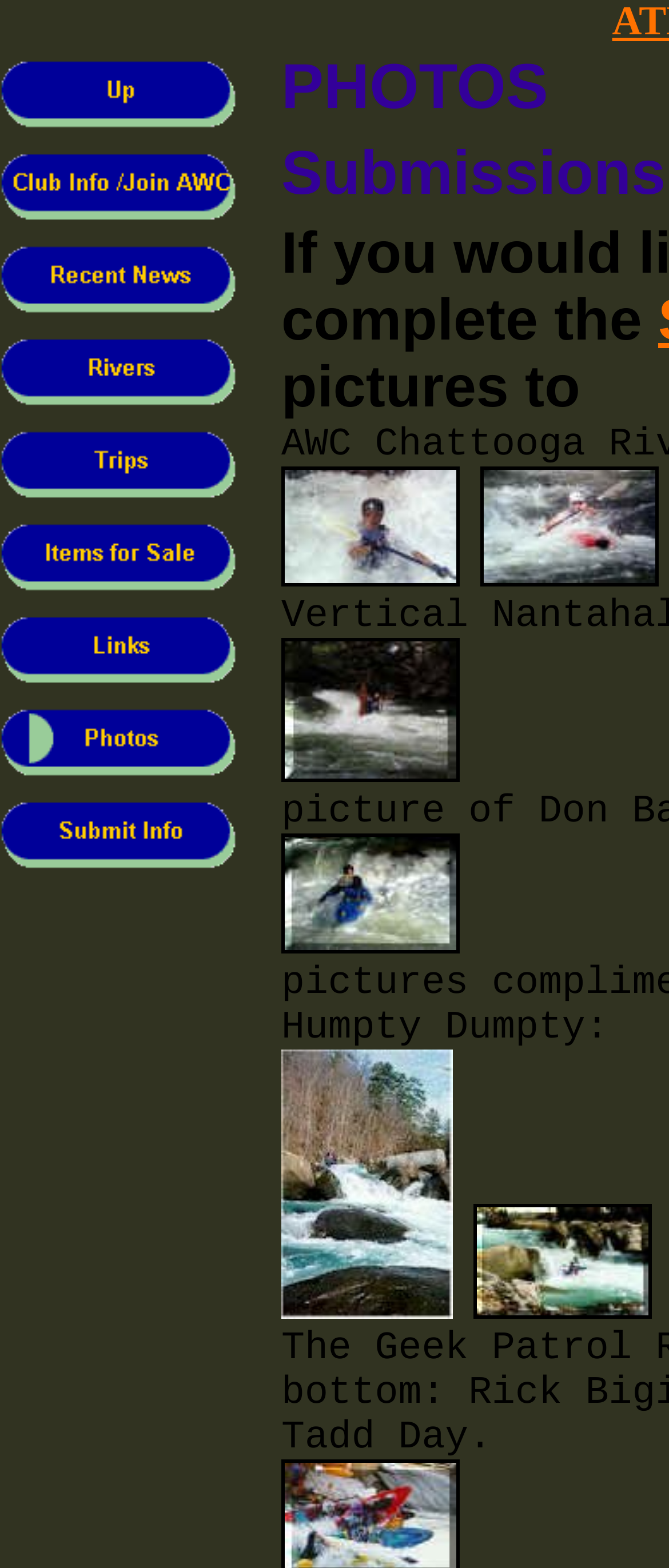Please locate the bounding box coordinates of the element that should be clicked to achieve the given instruction: "Click the 'Submit Info' link".

[0.0, 0.502, 0.359, 0.557]